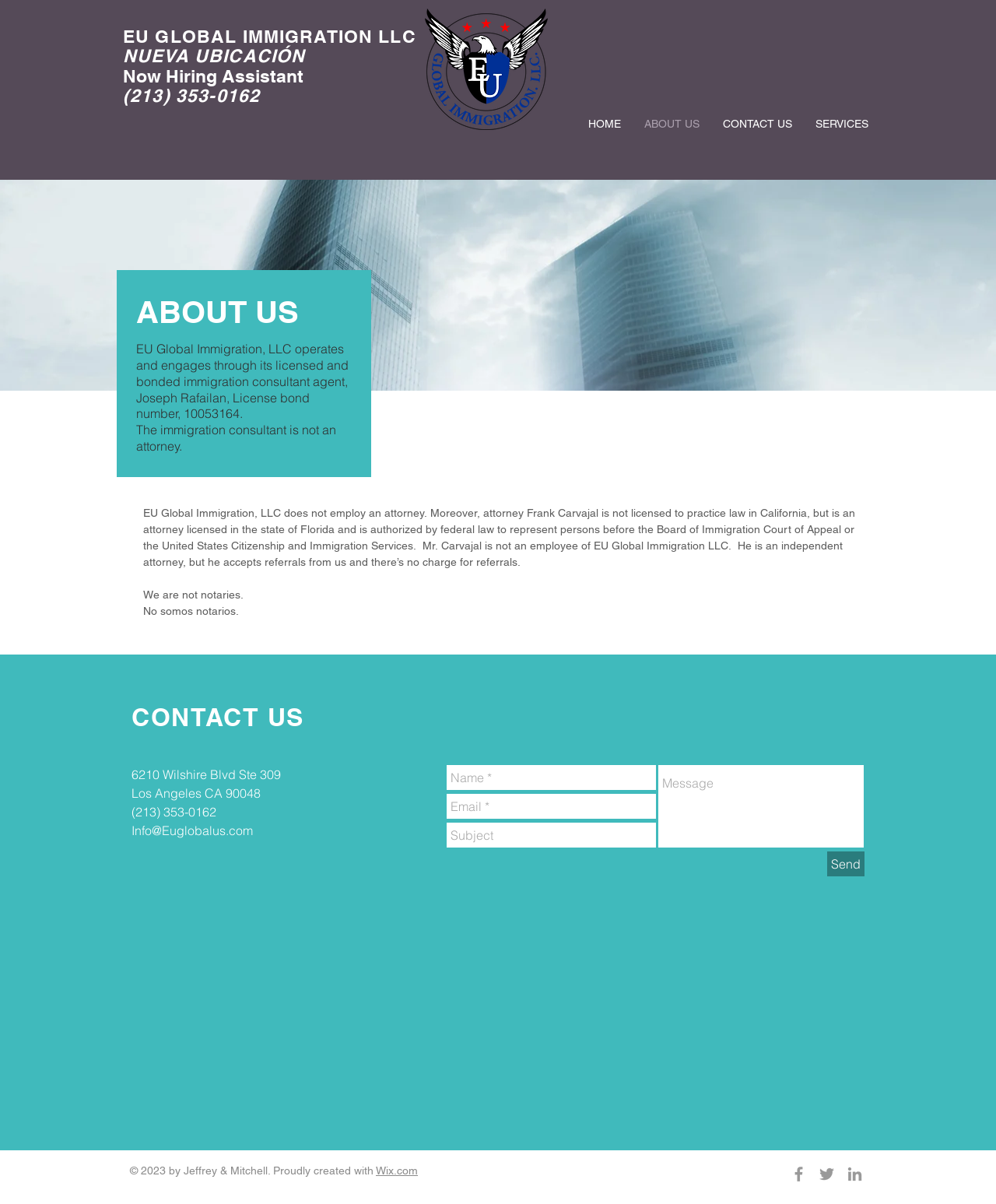Determine the title of the webpage and give its text content.

EU GLOBAL IMMIGRATION LLC
NUEVA UBICACIÓN
Now Hiring Assistant
(213) 353-0162